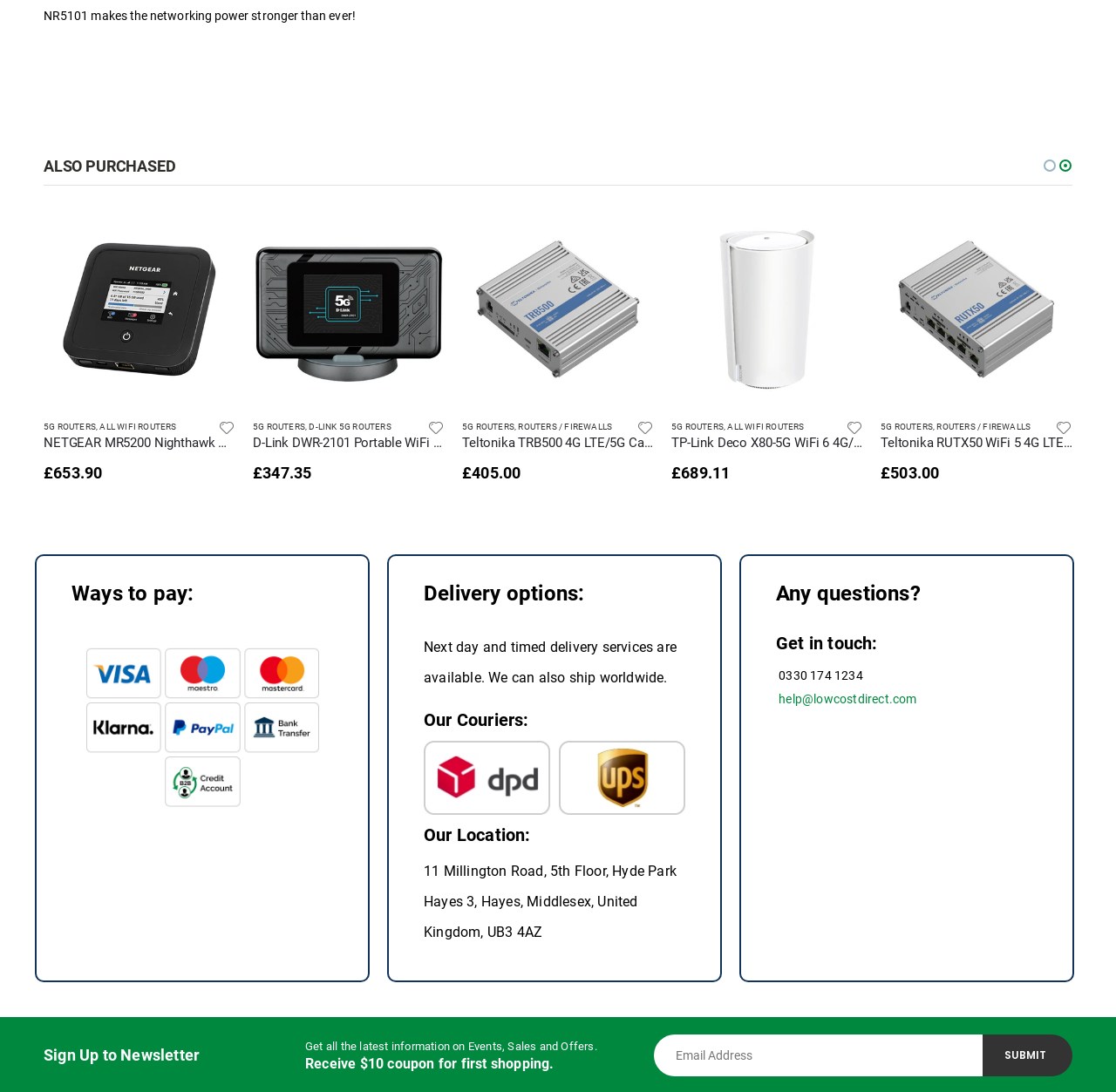Please give a short response to the question using one word or a phrase:
How many routers are listed on this page?

5